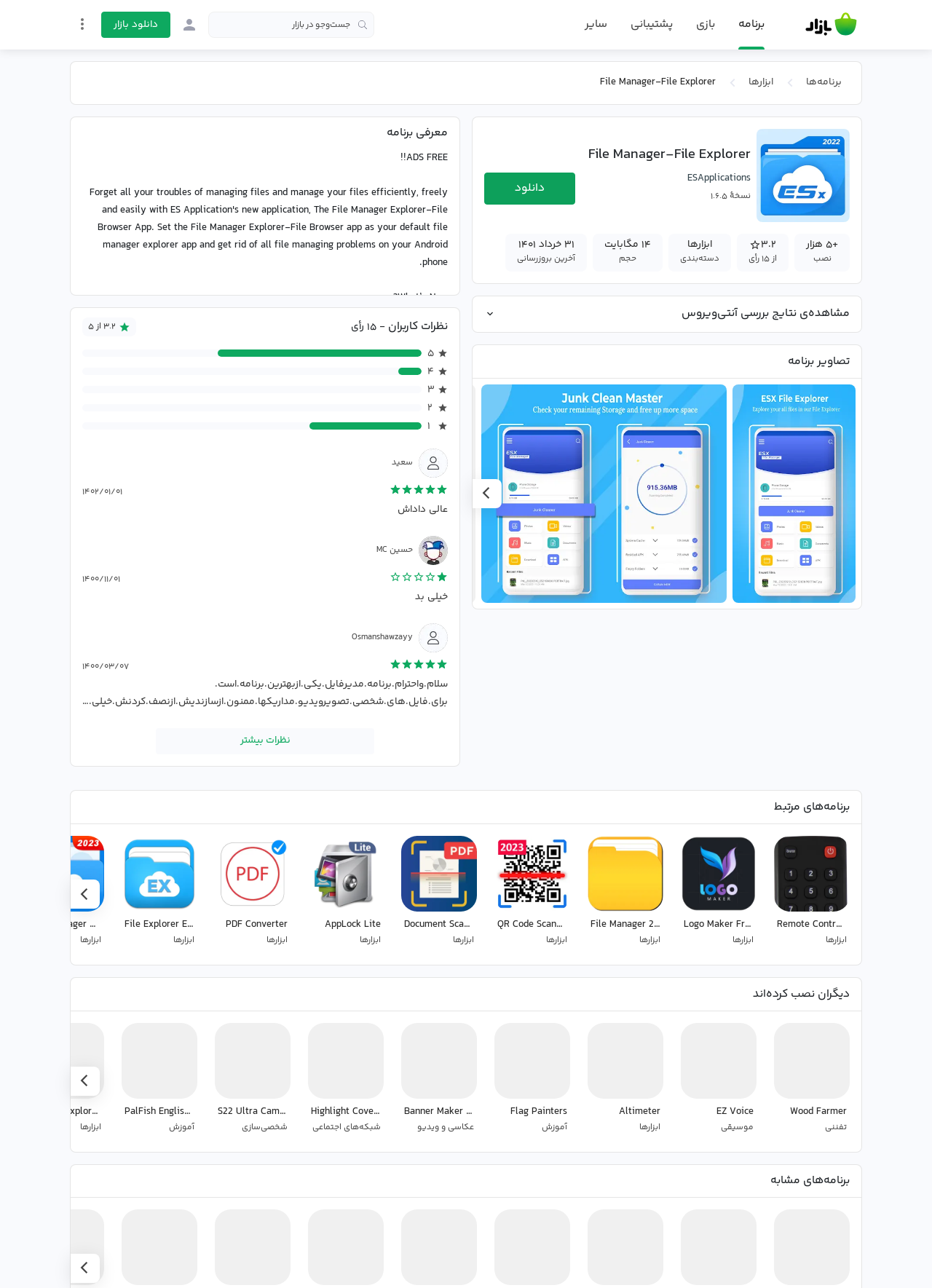Could you find the bounding box coordinates of the clickable area to complete this instruction: "Click on the download button"?

[0.52, 0.134, 0.617, 0.159]